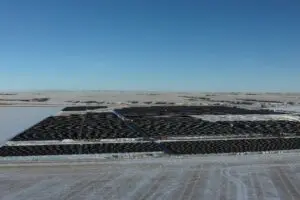Please reply to the following question with a single word or a short phrase:
What is the significance of the solar farm's surroundings?

Blend of natural and technological elements